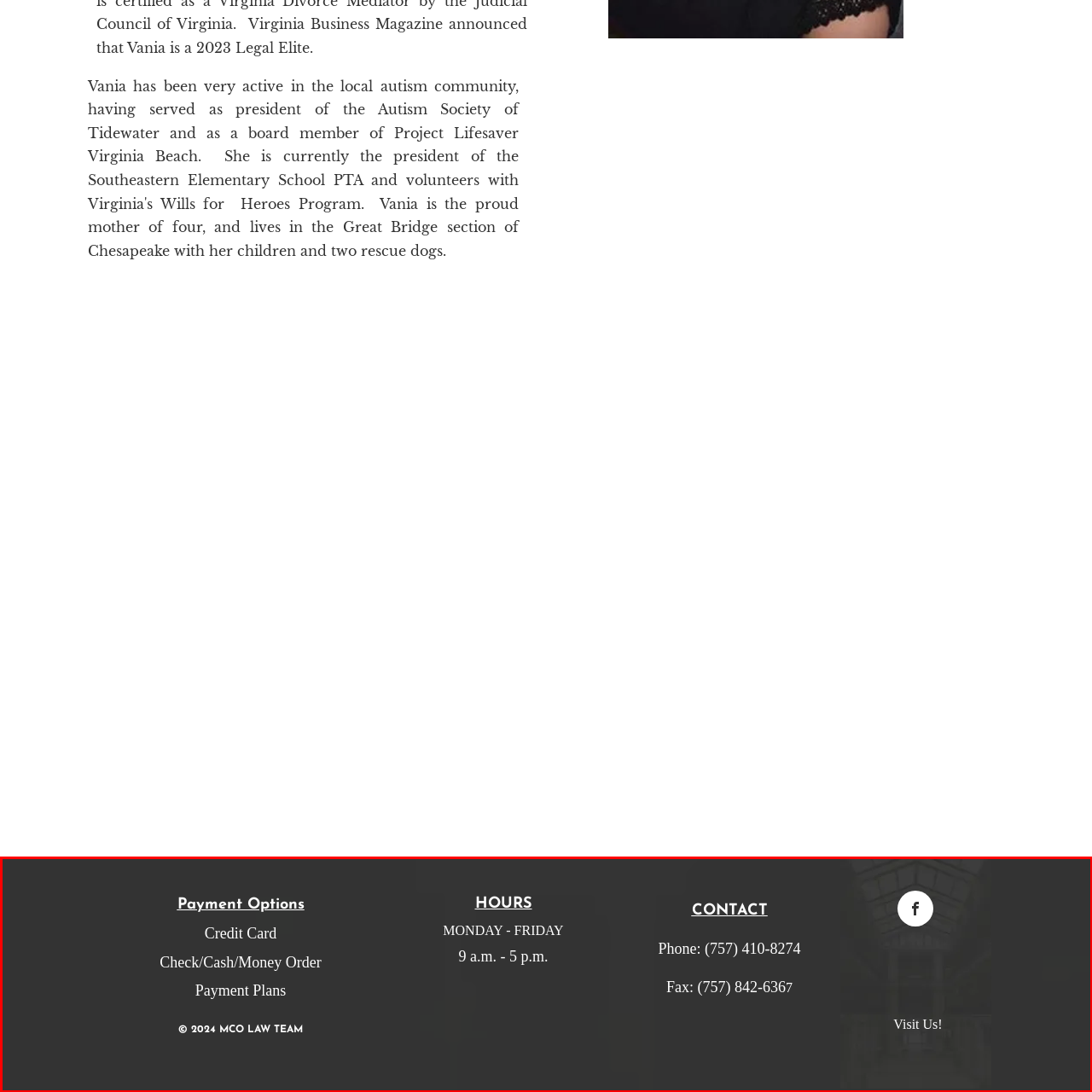Focus on the section marked by the red bounding box and reply with a single word or phrase: How can clients contact the MCO Law Team?

Phone, Fax, Visit Us!